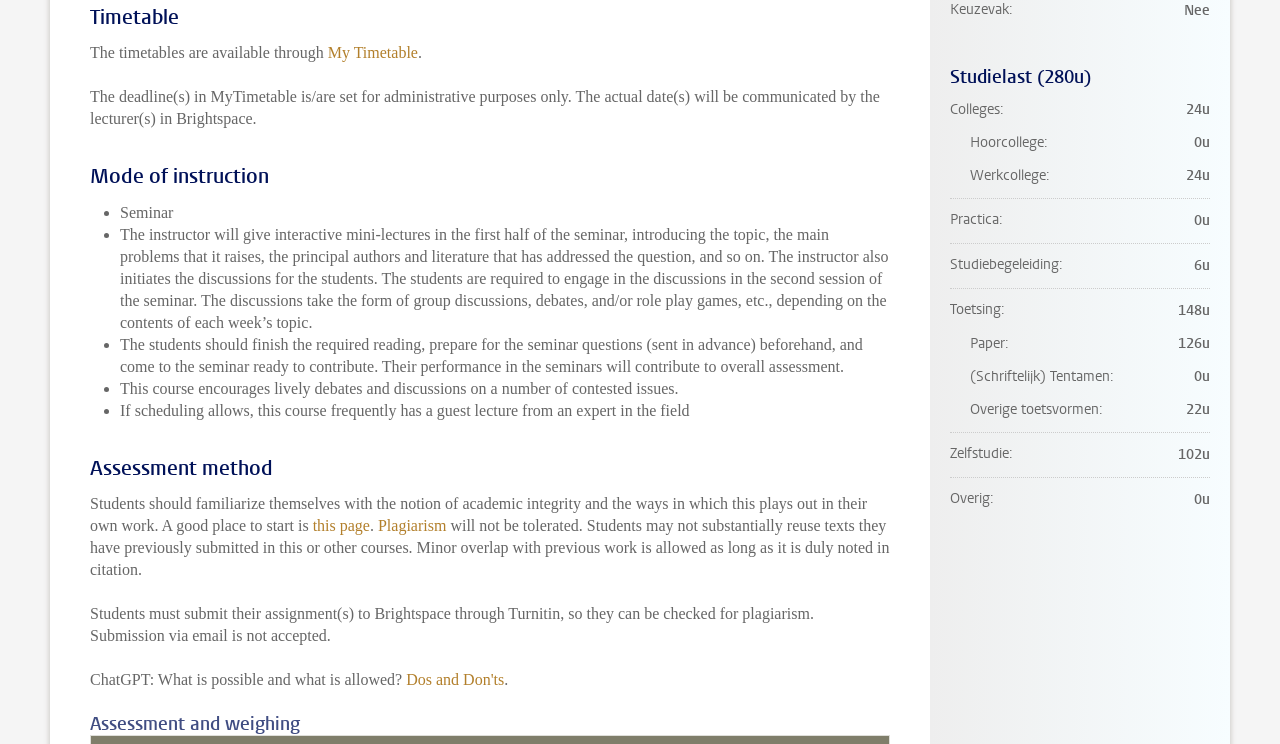Identify the bounding box coordinates for the UI element described as follows: Plagiarism. Use the format (top-left x, top-left y, bottom-right x, bottom-right y) and ensure all values are floating point numbers between 0 and 1.

[0.295, 0.695, 0.349, 0.718]